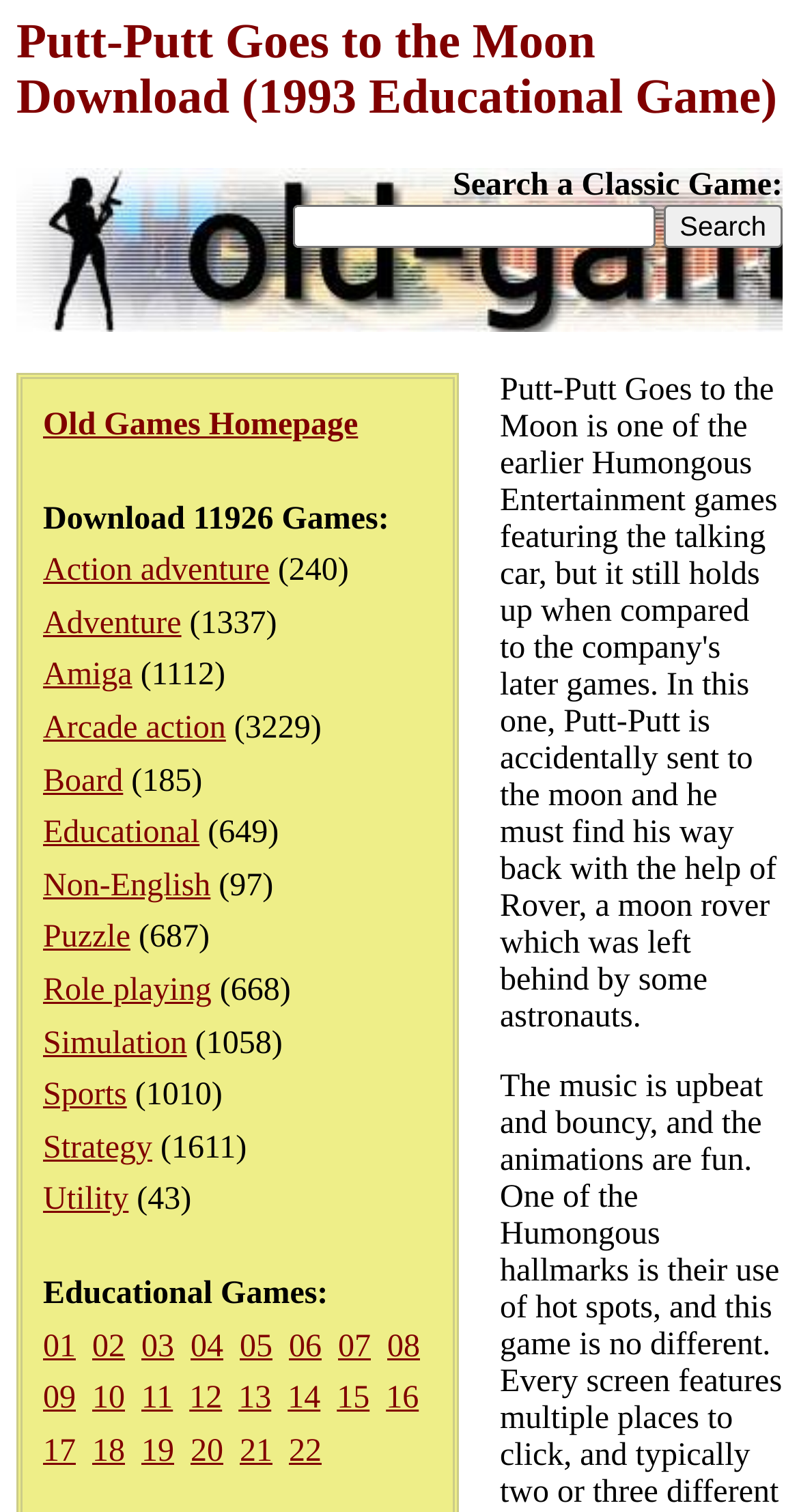Determine the bounding box coordinates for the area that should be clicked to carry out the following instruction: "Go to Old Games Homepage".

[0.054, 0.27, 0.448, 0.293]